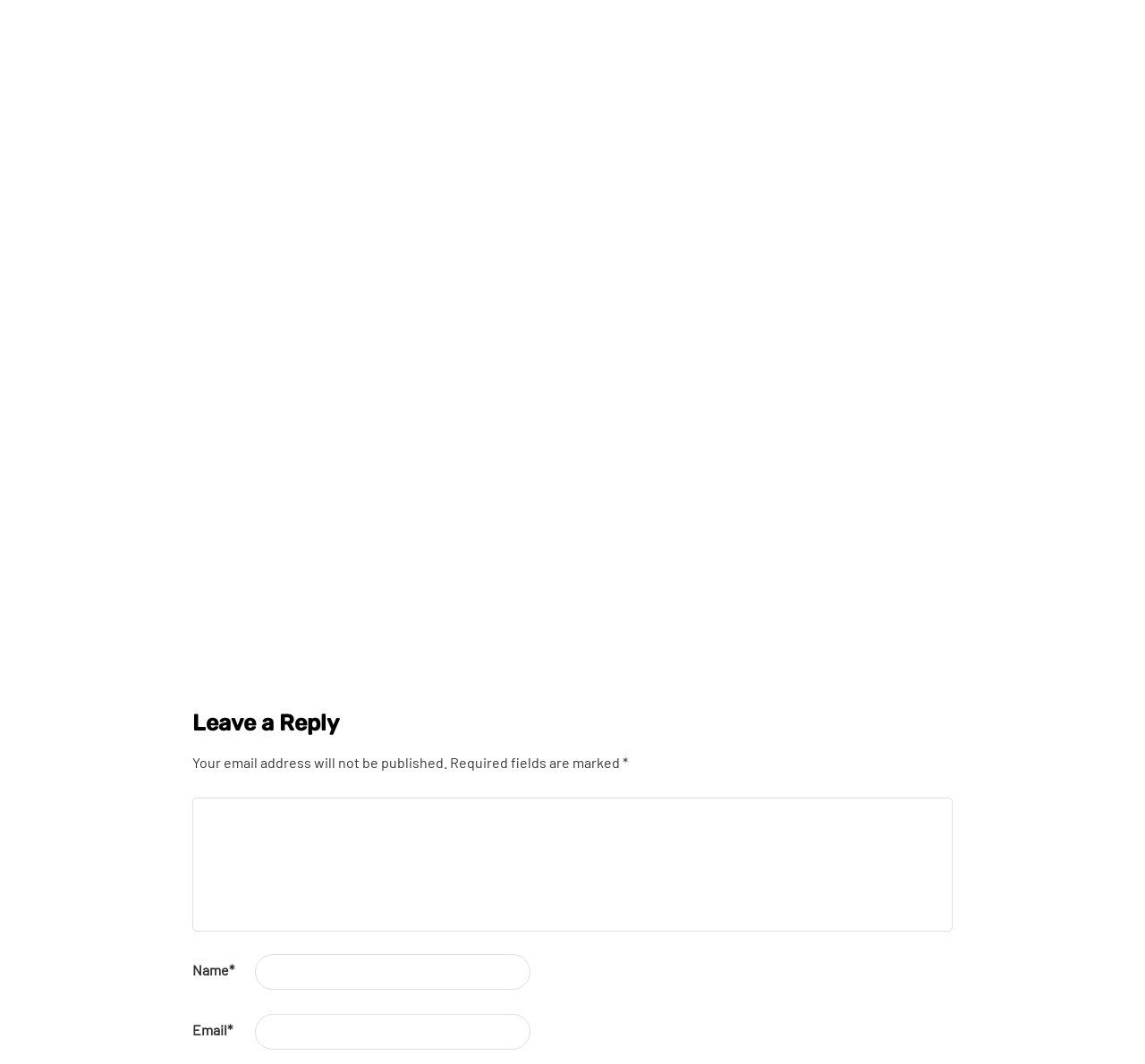Determine the bounding box coordinates of the clickable element to achieve the following action: 'Enter your email in the 'Email' field'. Provide the coordinates as four float values between 0 and 1, formatted as [left, top, right, bottom].

[0.223, 0.953, 0.463, 0.986]